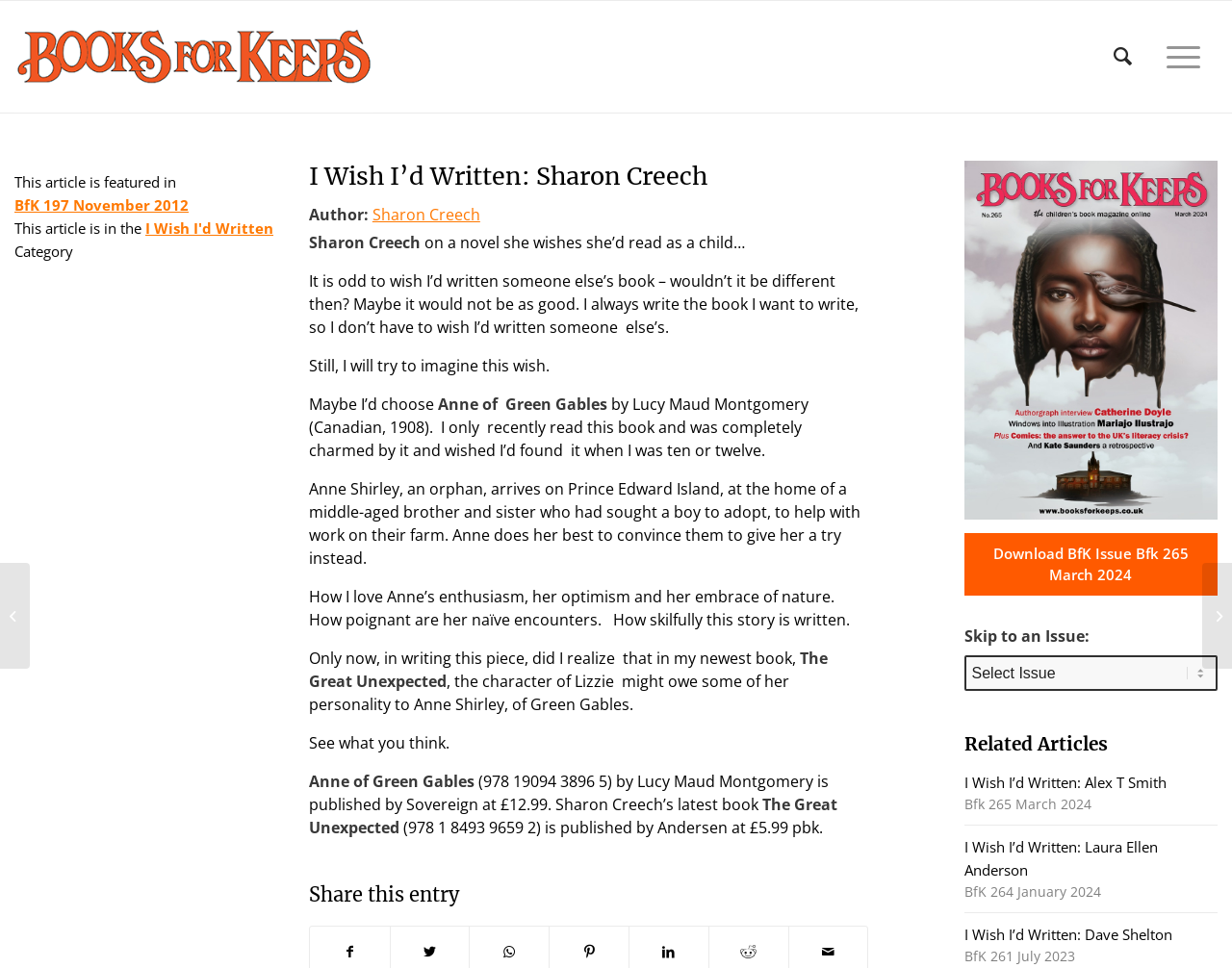What is the title of the book Sharon Creech wishes she had written?
Provide a well-explained and detailed answer to the question.

According to the article, Sharon Creech wishes she had written 'Anne of Green Gables' by Lucy Maud Montgomery, which is mentioned in the text as a book she loves and was charmed by.